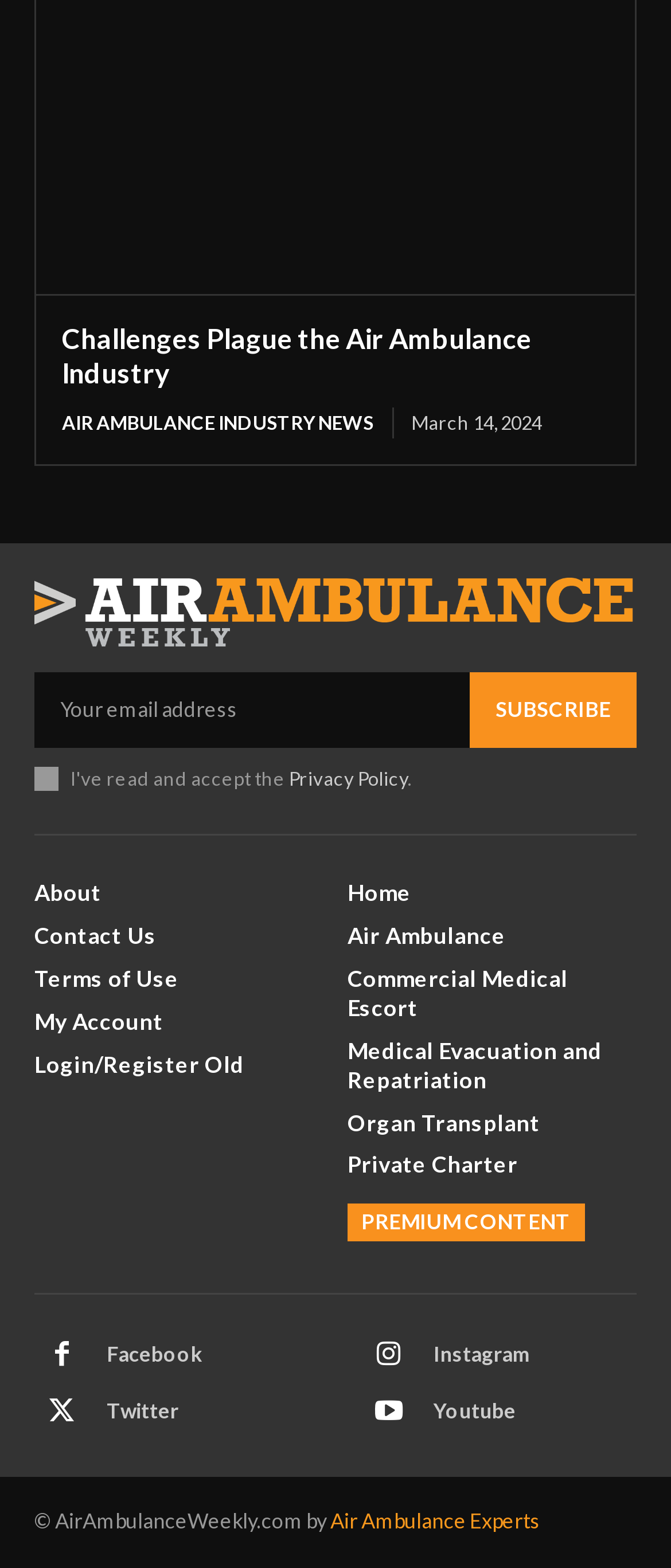Locate the coordinates of the bounding box for the clickable region that fulfills this instruction: "Read the Air Ambulance Industry News".

[0.092, 0.26, 0.587, 0.279]